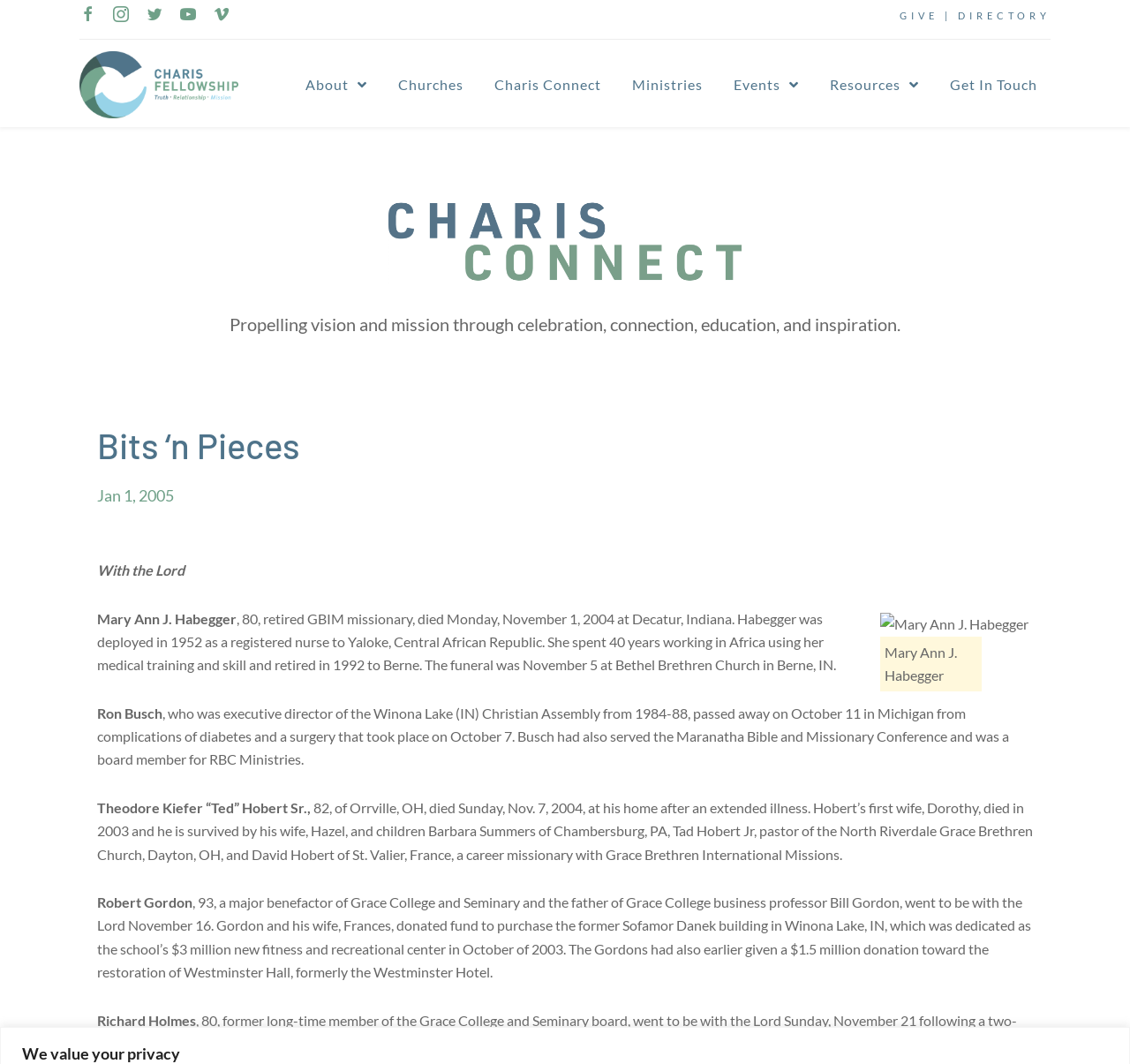Locate the bounding box coordinates of the element I should click to achieve the following instruction: "View About page".

[0.262, 0.065, 0.333, 0.094]